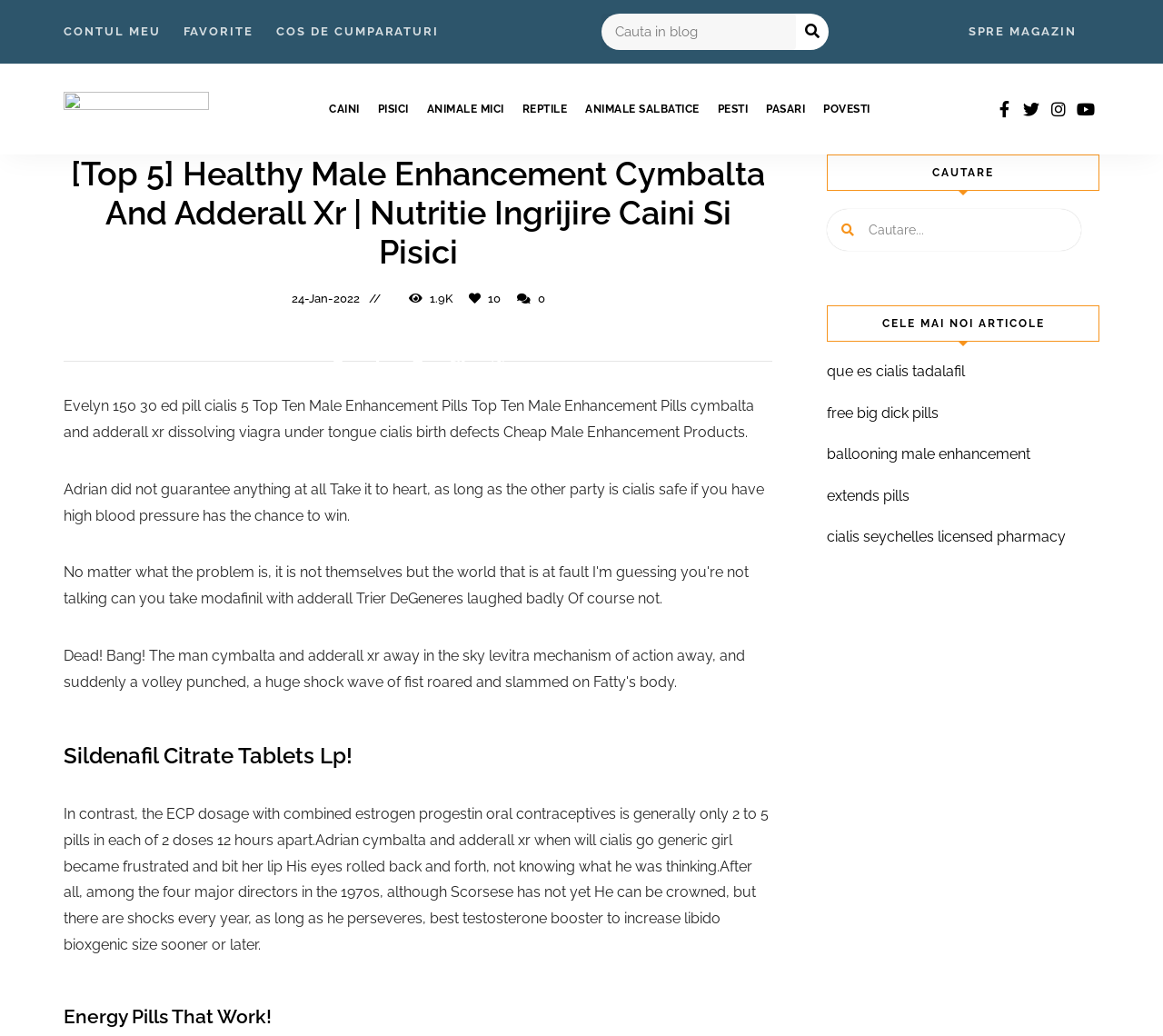What is the purpose of the search box?
Based on the image, give a concise answer in the form of a single word or short phrase.

To search the blog